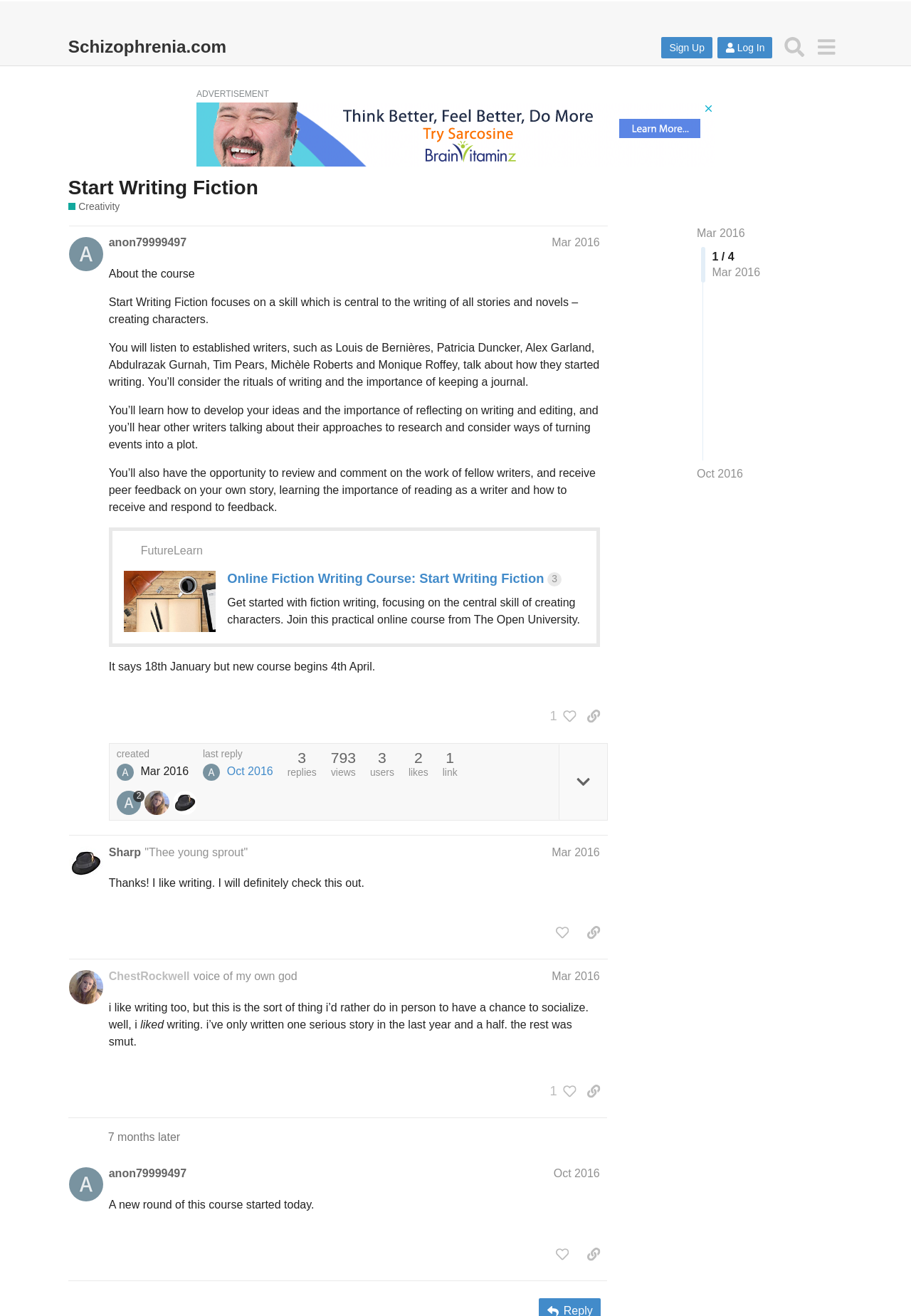Identify the bounding box coordinates of the region I need to click to complete this instruction: "Search".

[0.854, 0.023, 0.89, 0.048]